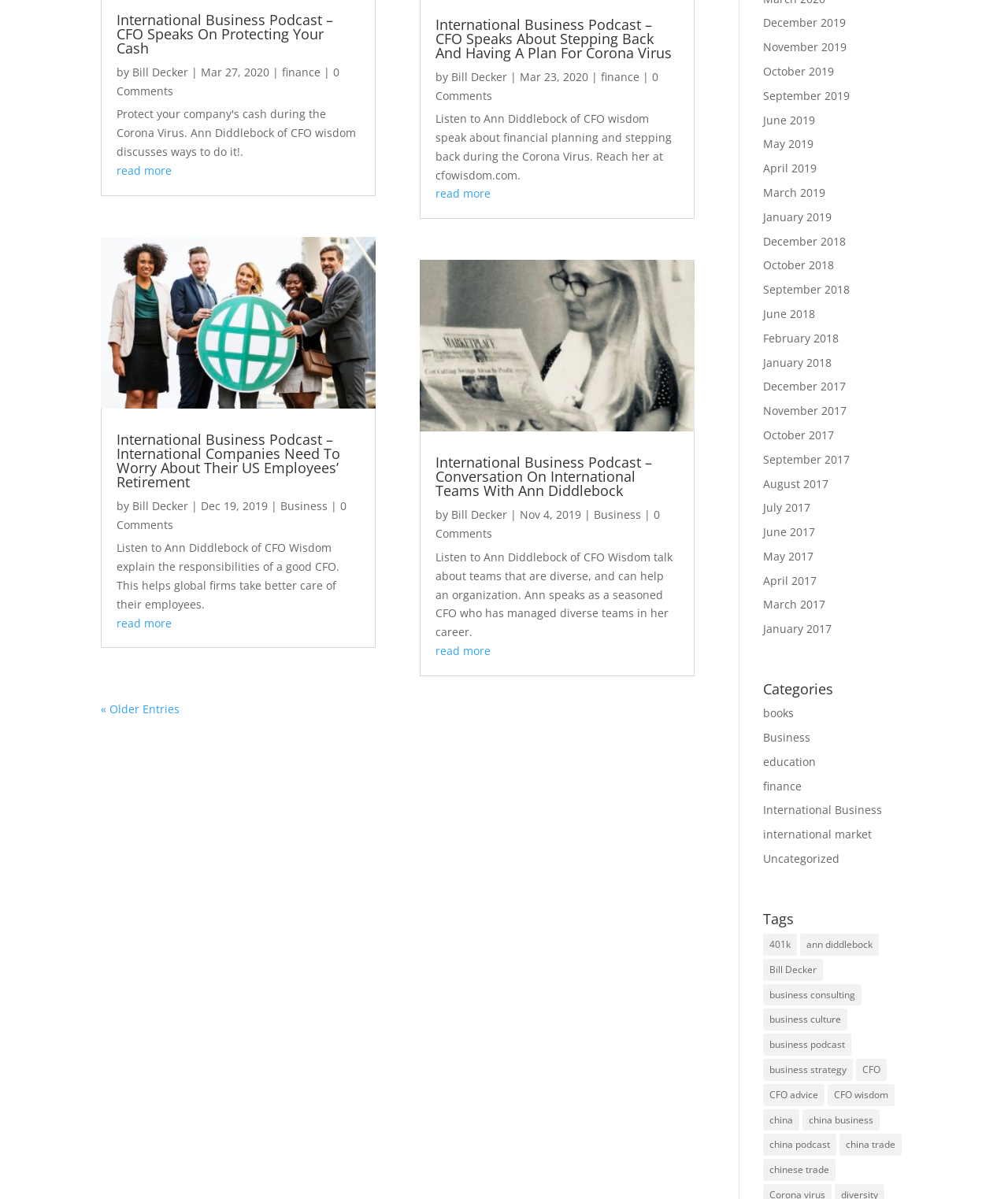What category is the article 'International Business Podcast – Conversation On International Teams With Ann Diddlebock' under?
Using the screenshot, give a one-word or short phrase answer.

Business